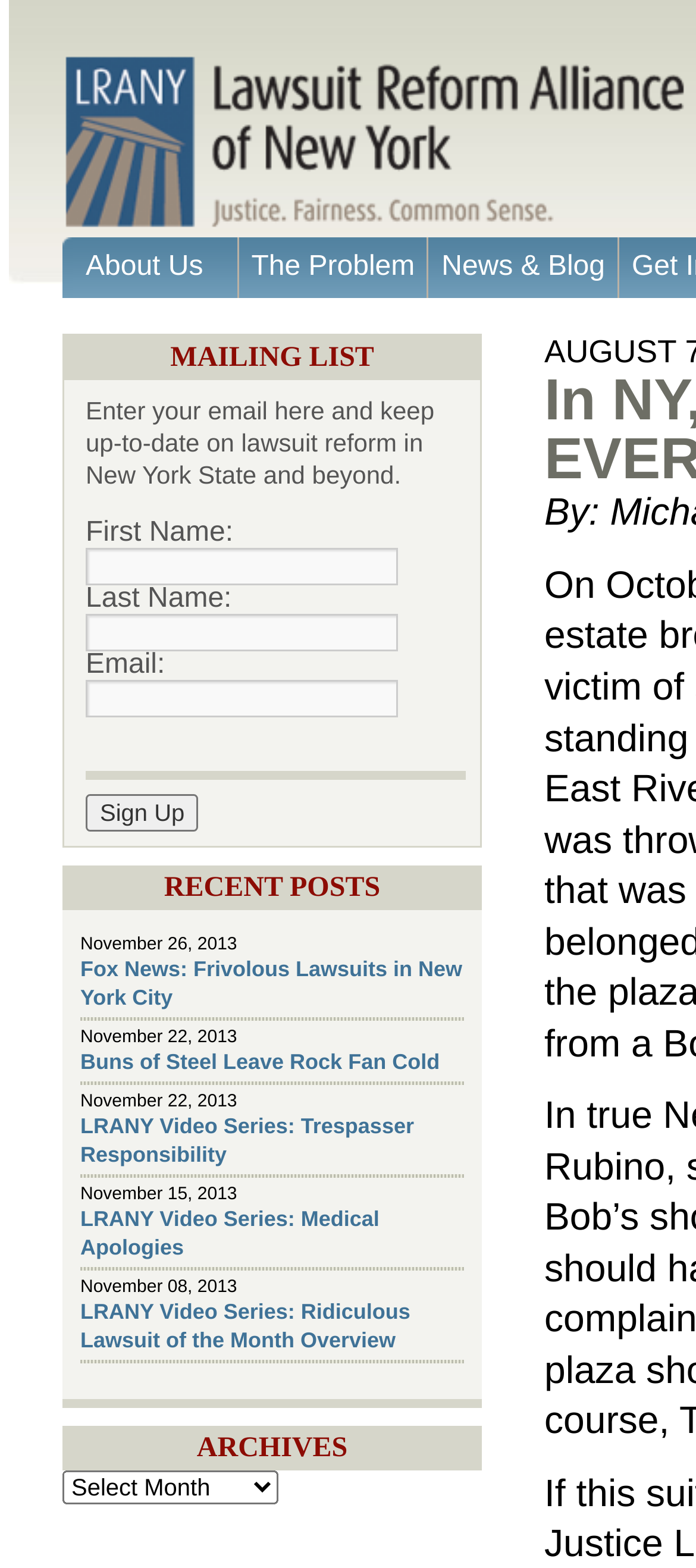Provide a one-word or brief phrase answer to the question:
How many links are in the navigation menu?

3